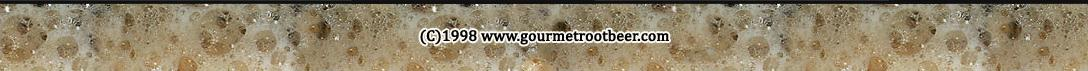What is the theme suggested by the backdrop?
Using the image as a reference, give an elaborate response to the question.

The caption describes the backdrop as suggesting 'themes of refreshment and nostalgia for traditional soft drinks', implying that the image is meant to evoke feelings of comfort and familiarity associated with classic root beer flavors.